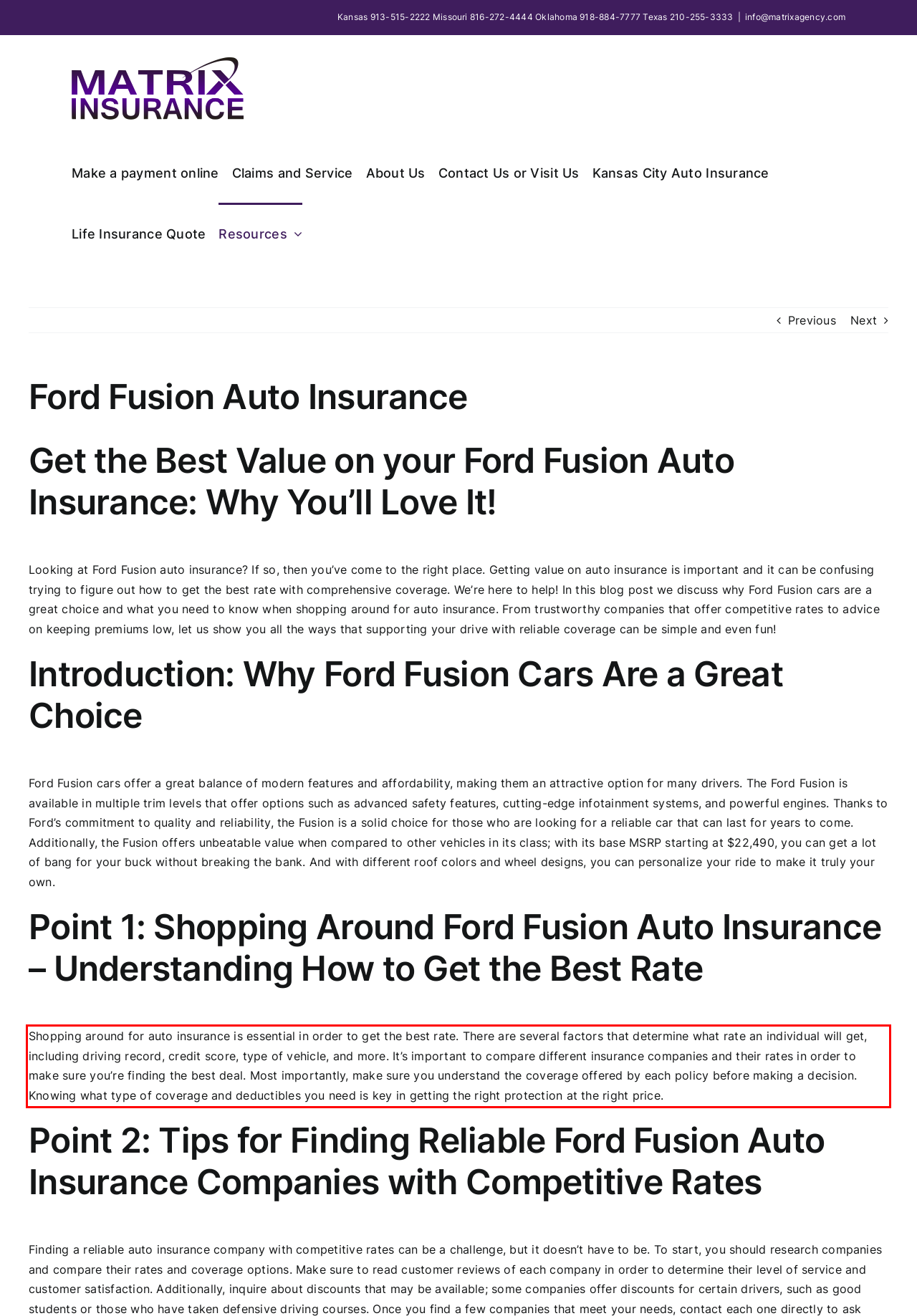Please use OCR to extract the text content from the red bounding box in the provided webpage screenshot.

Shopping around for auto insurance is essential in order to get the best rate. There are several factors that determine what rate an individual will get, including driving record, credit score, type of vehicle, and more. It’s important to compare different insurance companies and their rates in order to make sure you’re finding the best deal. Most importantly, make sure you understand the coverage offered by each policy before making a decision. Knowing what type of coverage and deductibles you need is key in getting the right protection at the right price.